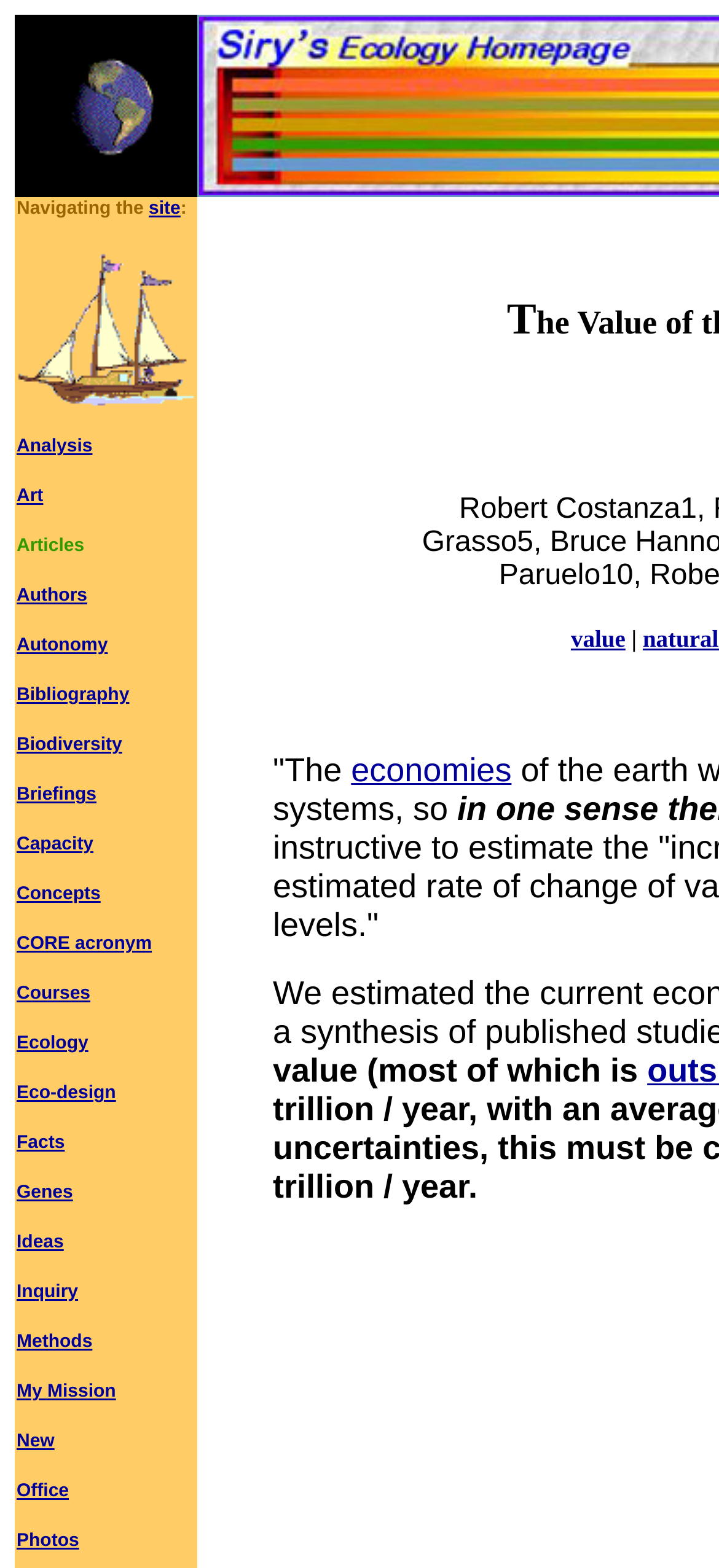Can you provide the bounding box coordinates for the element that should be clicked to implement the instruction: "explore the topic of Ecology"?

[0.023, 0.659, 0.123, 0.672]